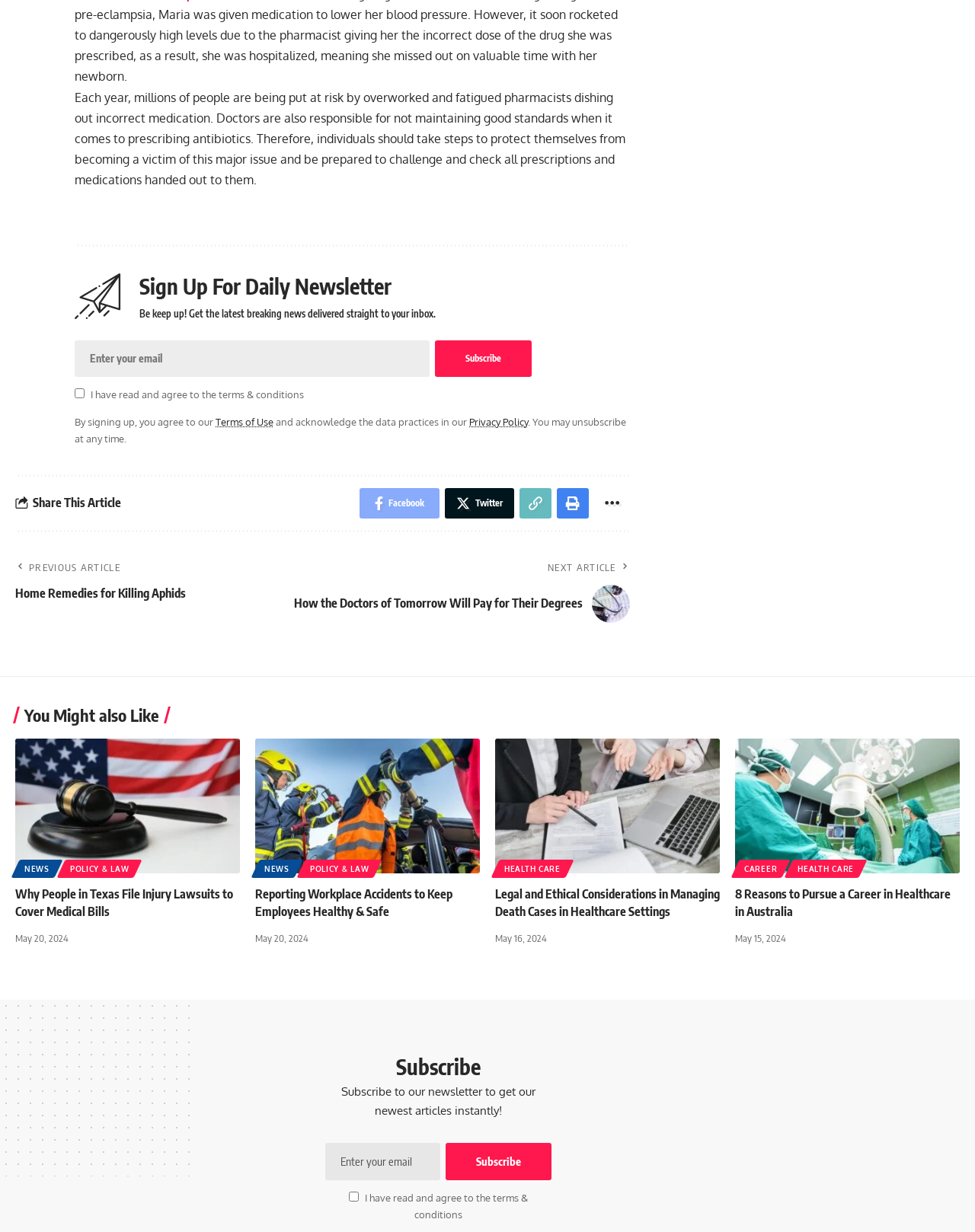Identify the bounding box of the HTML element described as: "name="EMAIL" placeholder="Enter your email"".

[0.077, 0.276, 0.441, 0.306]